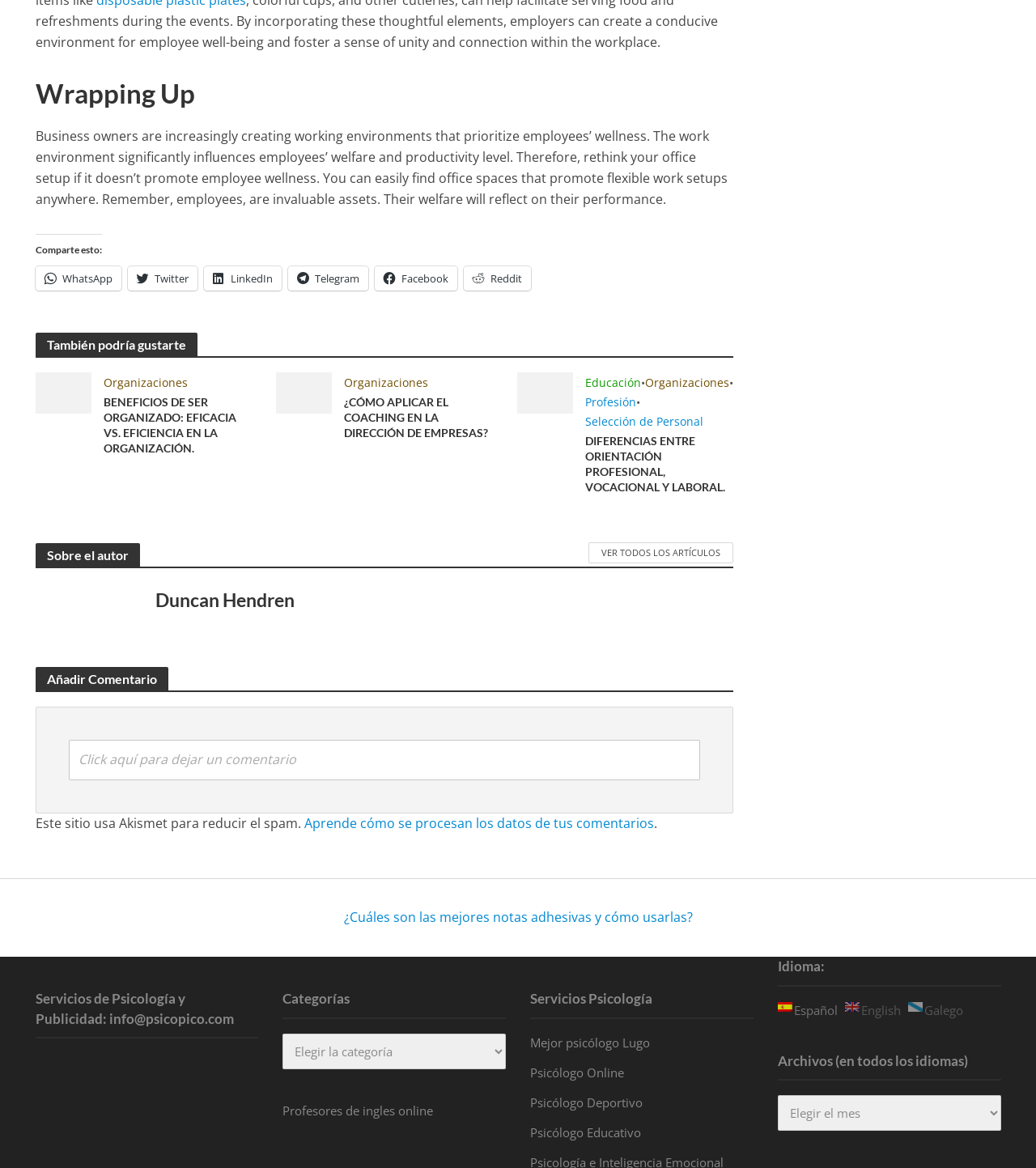For the given element description Land Use, determine the bounding box coordinates of the UI element. The coordinates should follow the format (top-left x, top-left y, bottom-right x, bottom-right y) and be within the range of 0 to 1.

None